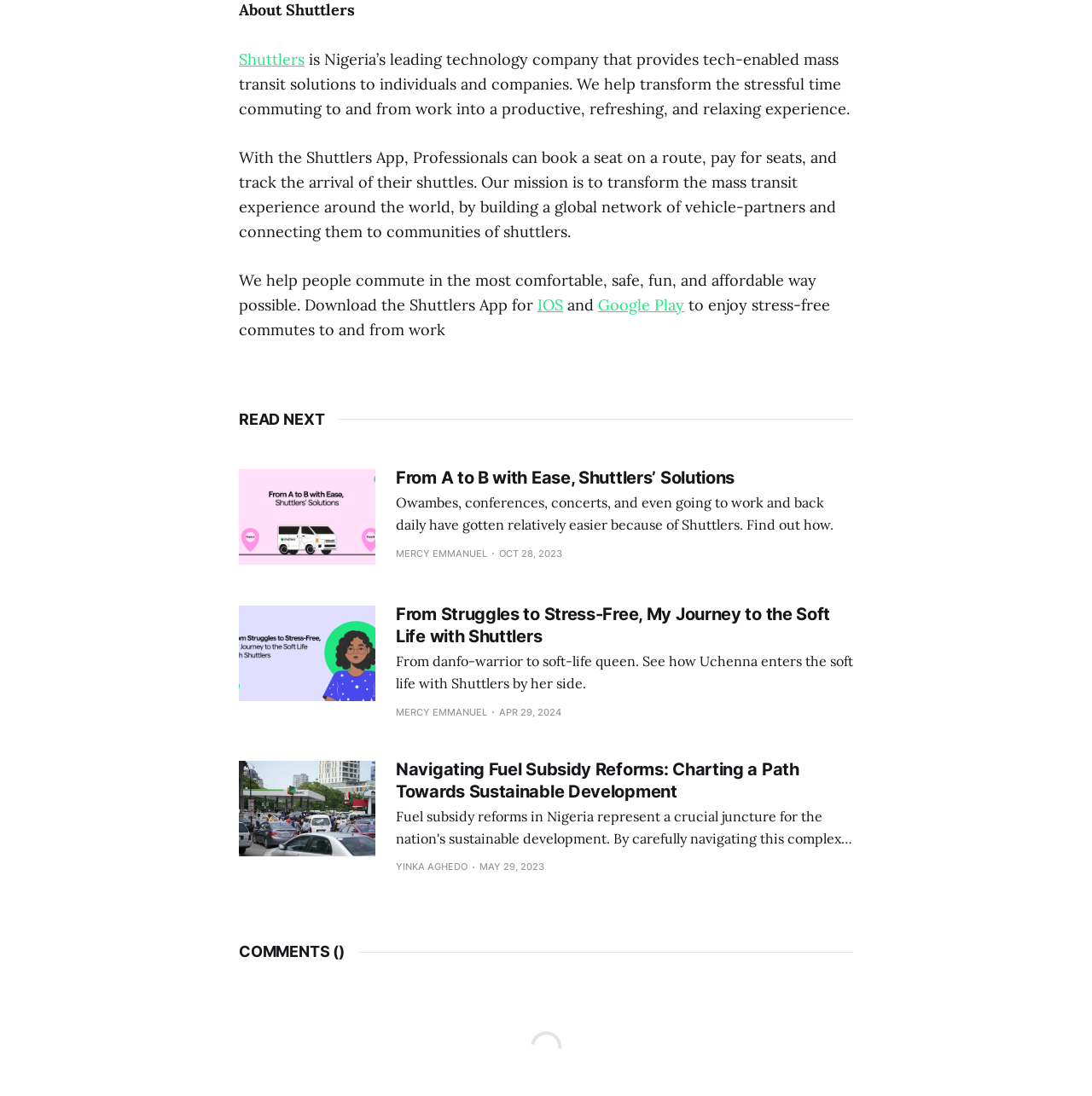Give a short answer using one word or phrase for the question:
What is the date of the third article?

MAY 29, 2023